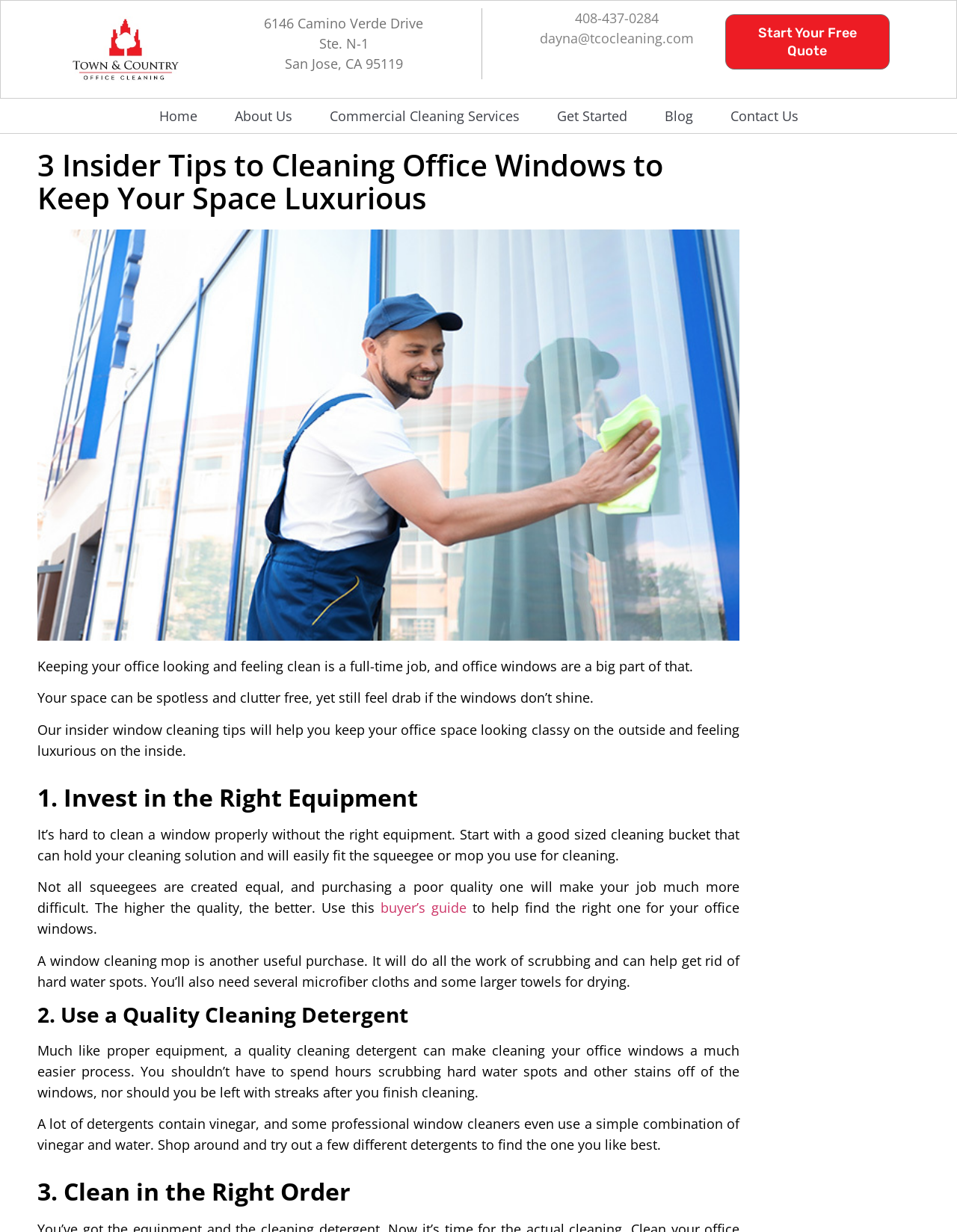Identify the bounding box coordinates of the area that should be clicked in order to complete the given instruction: "Click the 'Town and Country Office Cleaning San Jose CA Logo' link". The bounding box coordinates should be four float numbers between 0 and 1, i.e., [left, top, right, bottom].

[0.071, 0.013, 0.243, 0.067]